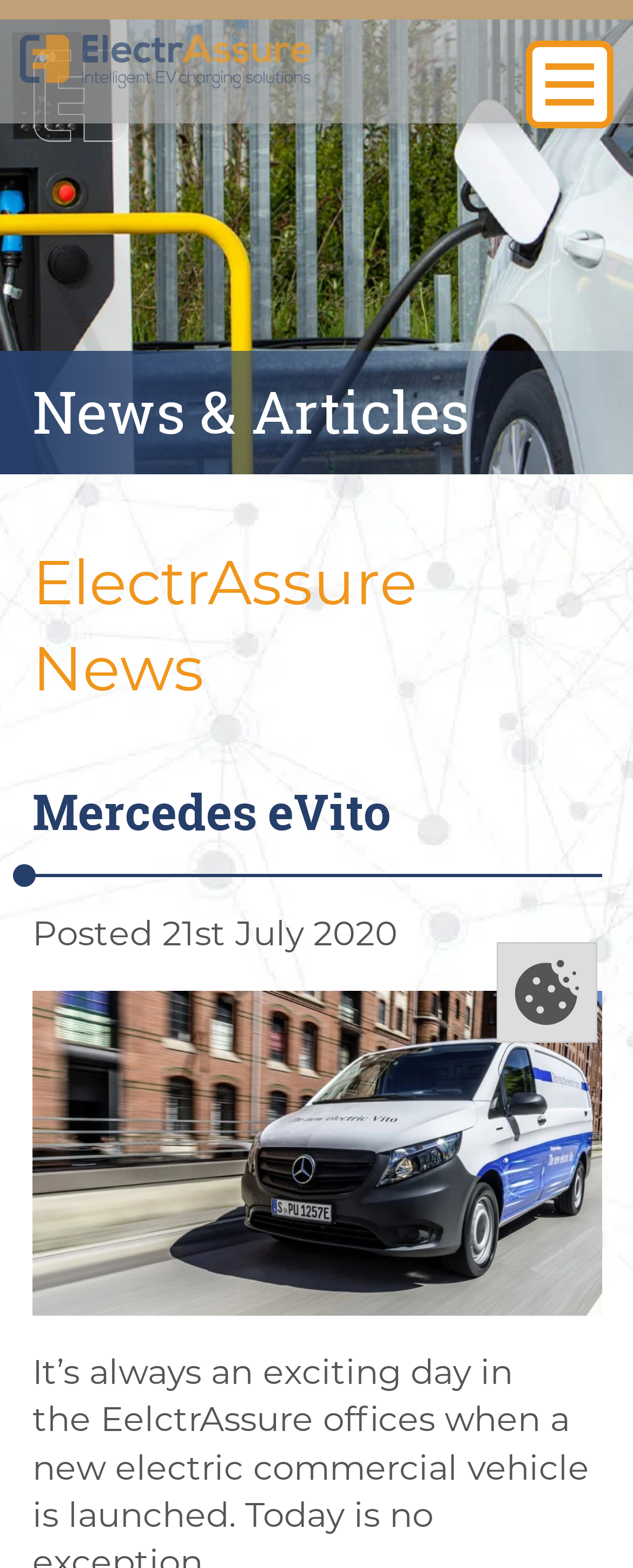Provide a single word or phrase answer to the question: 
What is the name of the company providing EV charging solutions?

ElectrAssure